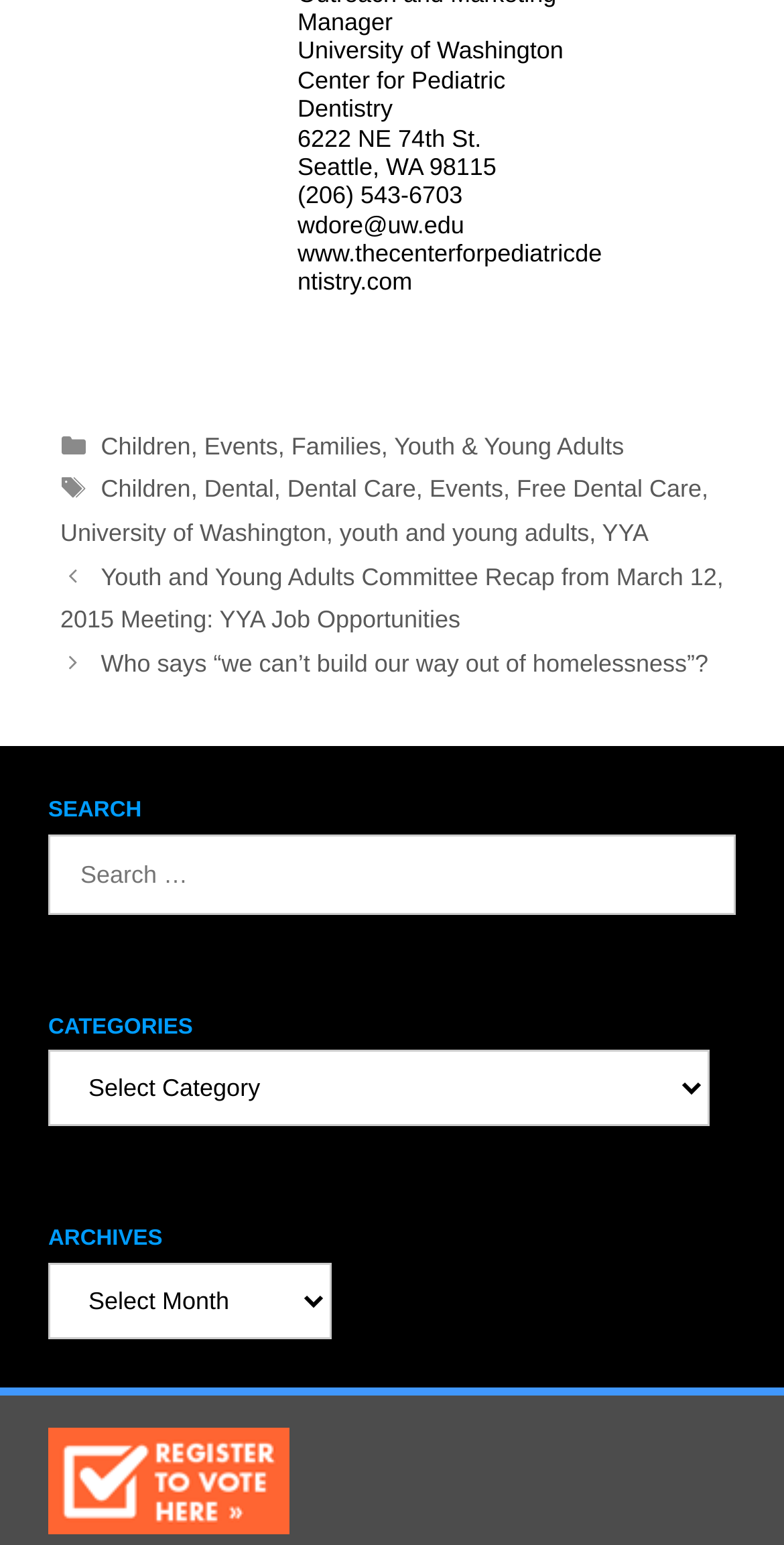Please identify the bounding box coordinates of the region to click in order to complete the given instruction: "Visit the 'Children' page". The coordinates should be four float numbers between 0 and 1, i.e., [left, top, right, bottom].

[0.129, 0.28, 0.243, 0.298]